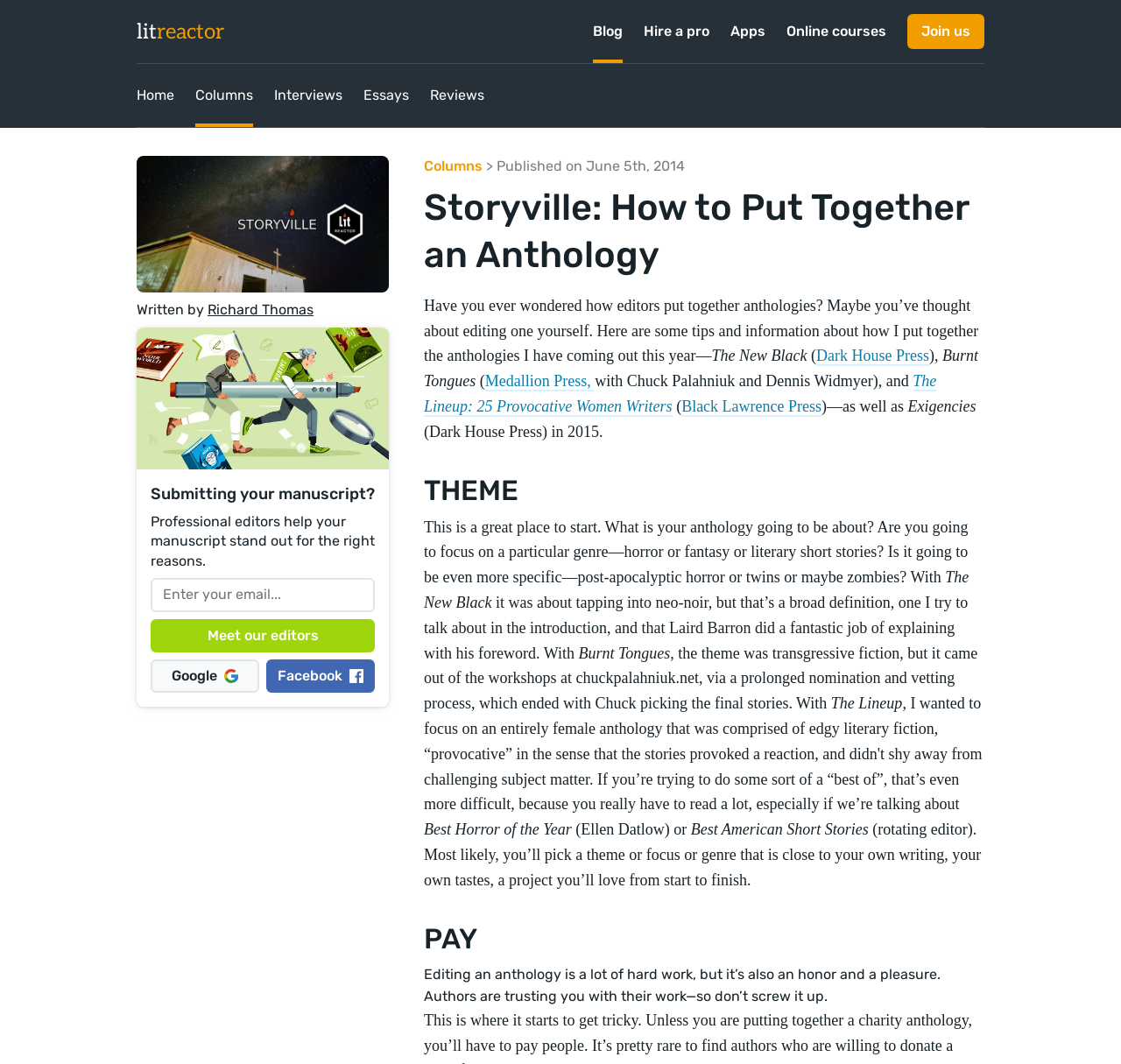Please specify the bounding box coordinates in the format (top-left x, top-left y, bottom-right x, bottom-right y), with all values as floating point numbers between 0 and 1. Identify the bounding box of the UI element described by: Medallion Press,

[0.433, 0.35, 0.531, 0.368]